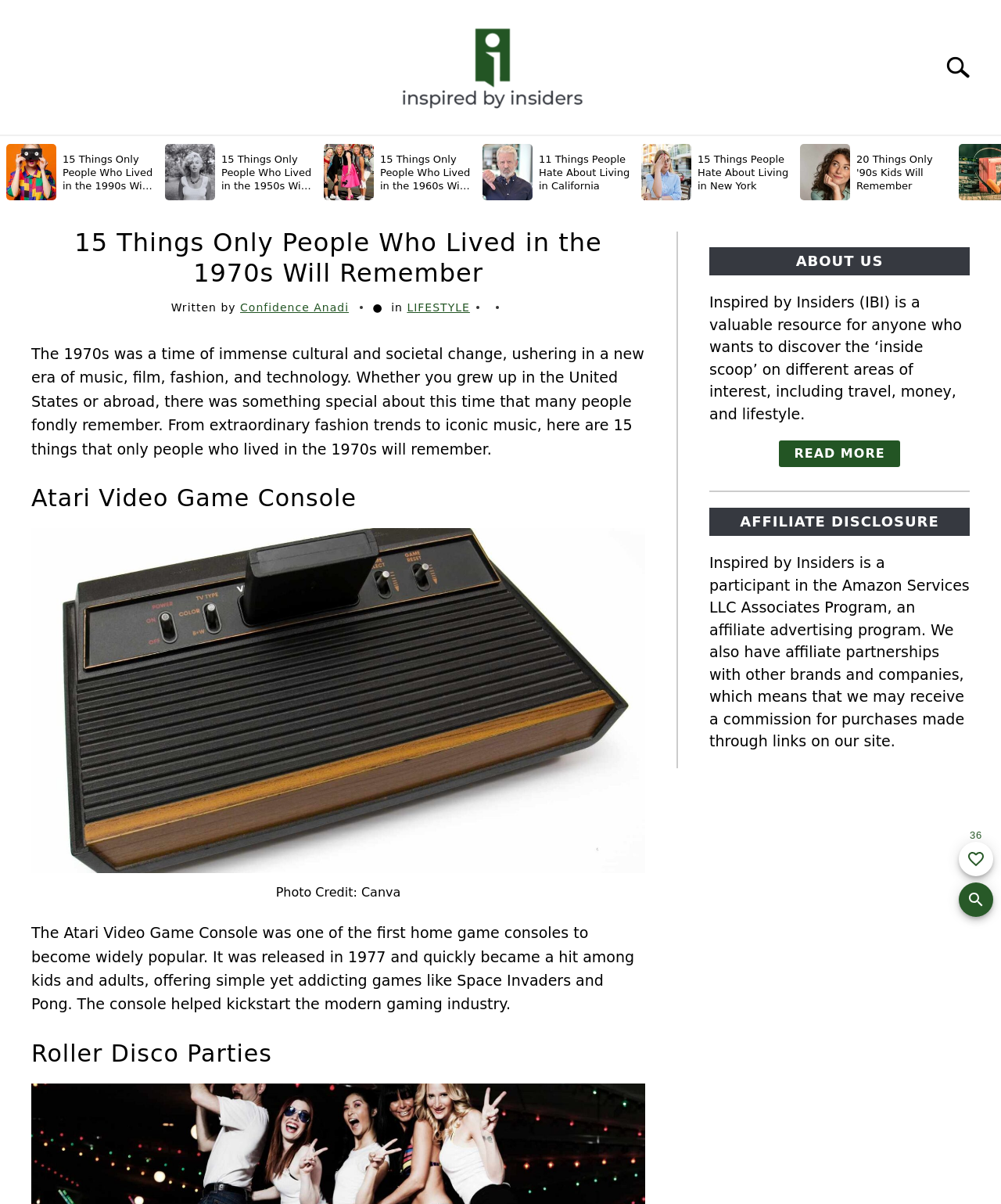Present a detailed account of what is displayed on the webpage.

This webpage is about nostalgic memories of the 1970s, with a focus on cultural and societal changes during that era. At the top, there is a navigation bar with links to "MONEY", "TRAVEL", "DISCOVER", and "DESTINATIONS". Below this, there are five images, each representing a different decade, from the 1950s to the 1990s, with links to related articles.

The main content of the page is an article titled "15 Things Only People Who Lived in the 1970s Will Remember". The article is written by Confidence Anadi and is categorized under "LIFESTYLE". The introduction describes the 1970s as a time of immense cultural and societal change, and the article goes on to list 15 things that only people who lived in the 1970s will remember.

The first item on the list is the Atari Video Game Console, which is accompanied by a figure with a caption. The text describes the console as one of the first home game consoles to become widely popular, released in 1977. The article then moves on to discuss roller disco parties.

On the right side of the page, there is a complementary section with links to "ABOUT US" and "AFFILIATE DISCLOSURE". The "ABOUT US" section describes Inspired by Insiders as a valuable resource for discovering the 'inside scoop' on different areas of interest. The "AFFILIATE DISCLOSURE" section explains that the website is a participant in the Amazon Services LLC Associates Program and has affiliate partnerships with other brands and companies.

At the bottom of the page, there are buttons to add or remove the page from favorites, as well as a button to sign in to ensure favorites are not lost. There is also a search panel that can be opened by clicking a button.